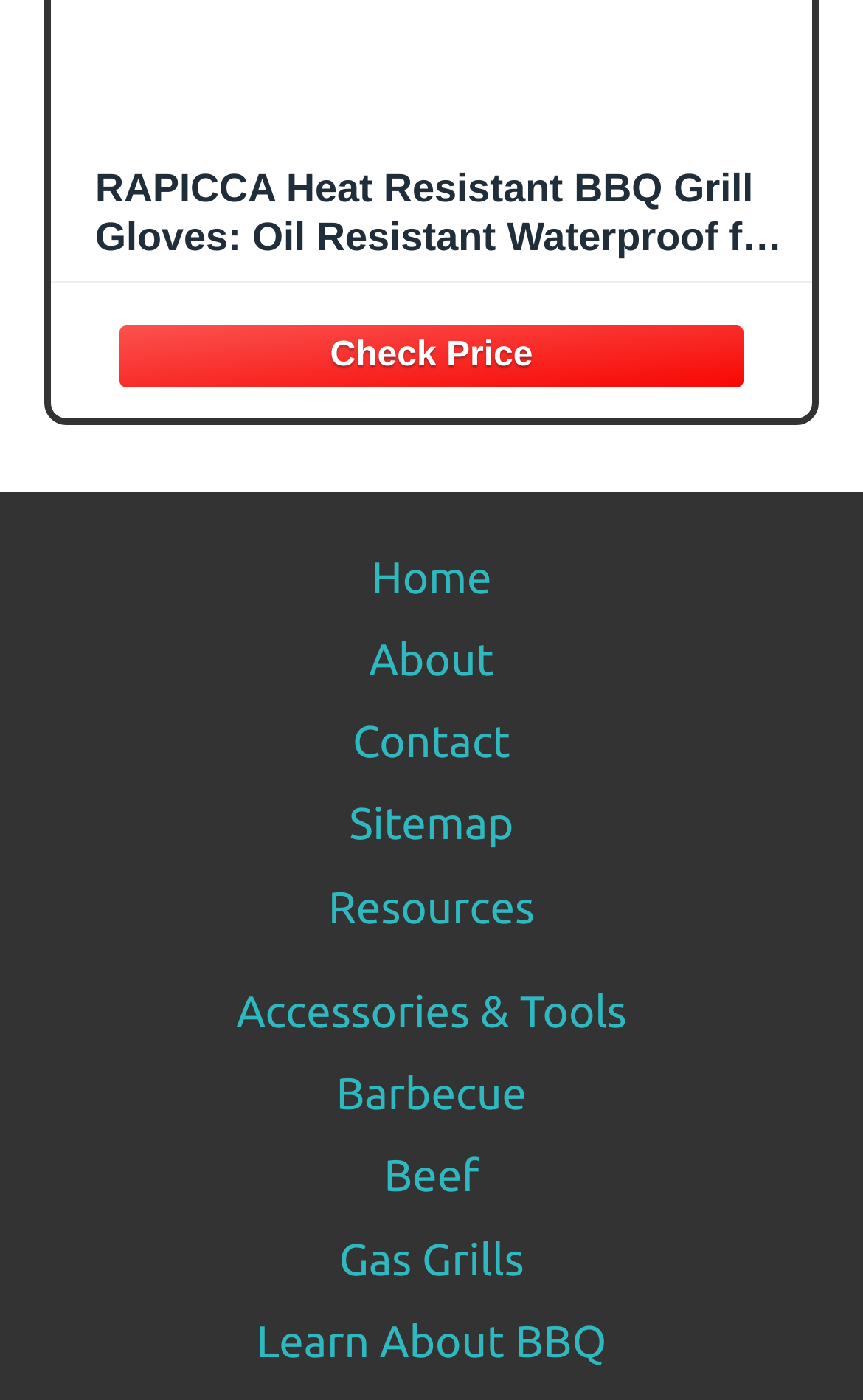Please give a concise answer to this question using a single word or phrase: 
How many navigation links are in the footer?

5